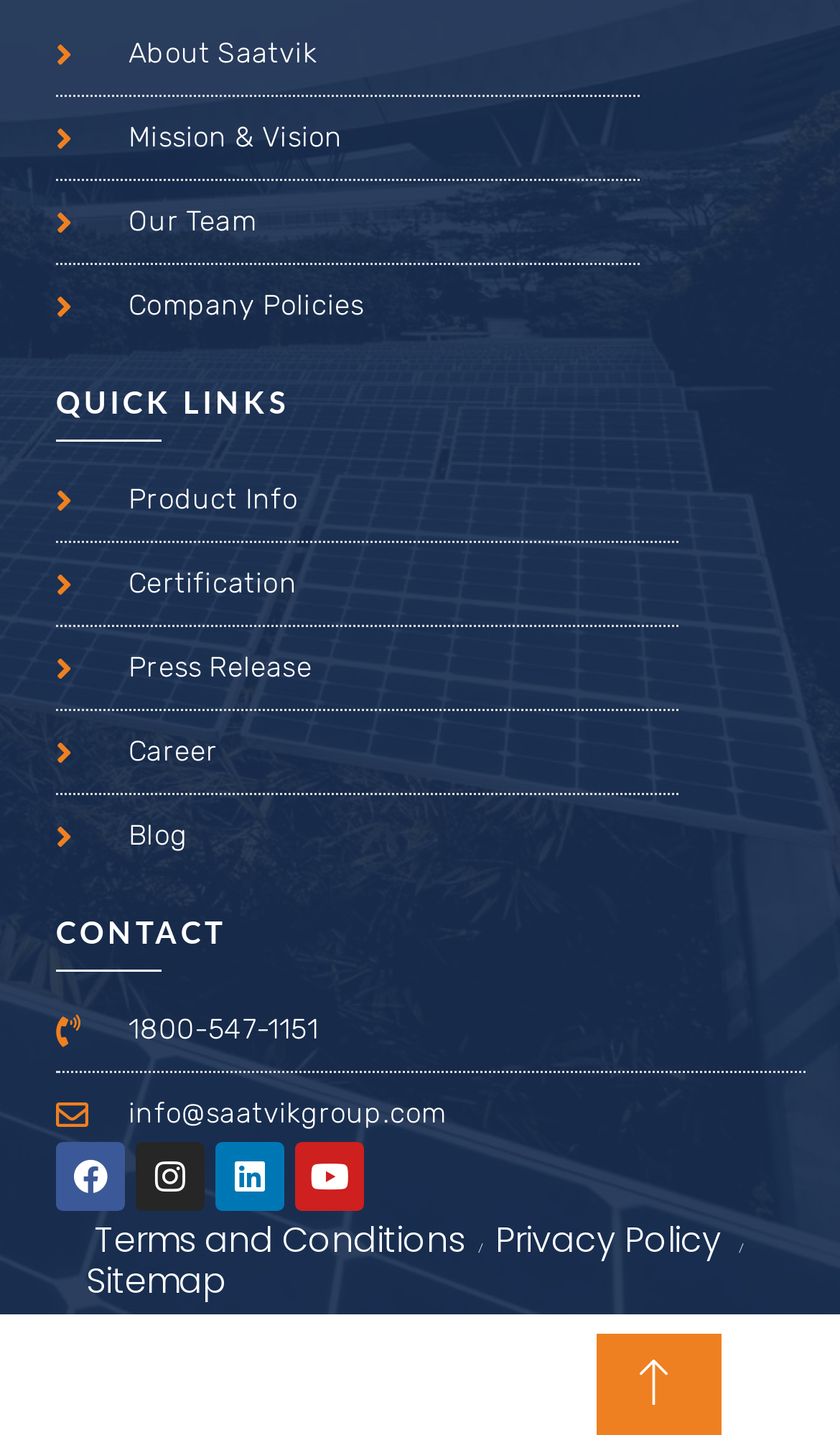How many social media links are there?
Please provide an in-depth and detailed response to the question.

I counted the number of social media links by looking at the links with icons, which are Facebook, Instagram, Linkedin, and Youtube, and found that there are 4 social media links.